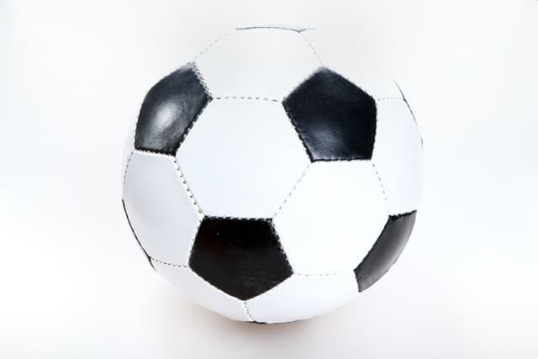Give an in-depth description of what is happening in the image.

This image features a classic black and white soccer ball, prominently displayed against a clean, white background. The ball is composed of hexagonal and pentagonal patches, which are stitched together, showcasing the traditional design associated with soccer. The shiny surface of the ball reflects light, highlighting the contrast between the glossy black panels and the matte white areas. This iconic design makes it an instantly recognizable symbol of the sport, often used in games and training sessions.